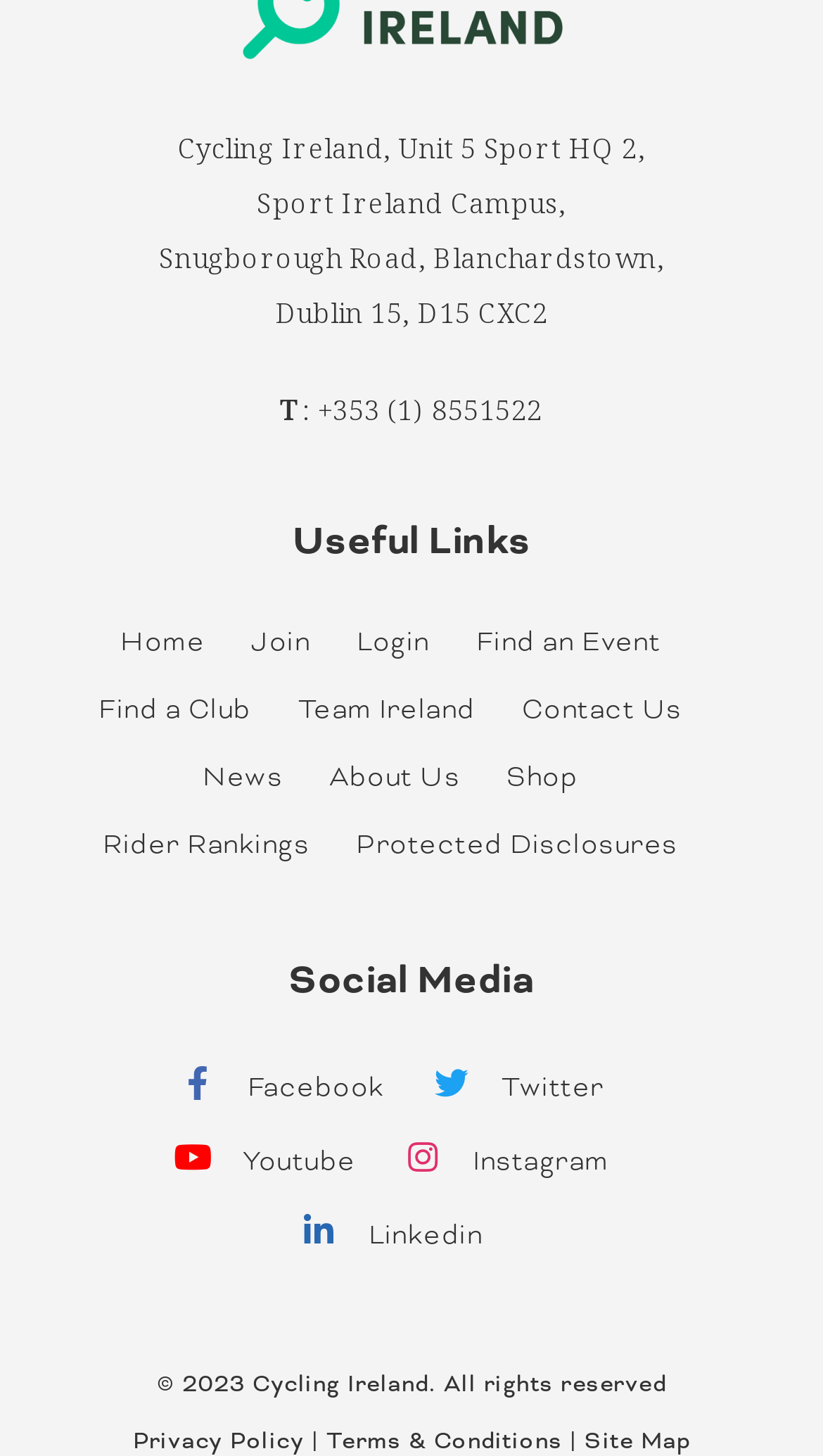What are the useful links provided on the webpage?
Look at the screenshot and respond with a single word or phrase.

Home, Join, Login, Find an Event, Find a Club, Team Ireland, Contact Us, News, About Us, Shop, Rider Rankings, Protected Disclosures